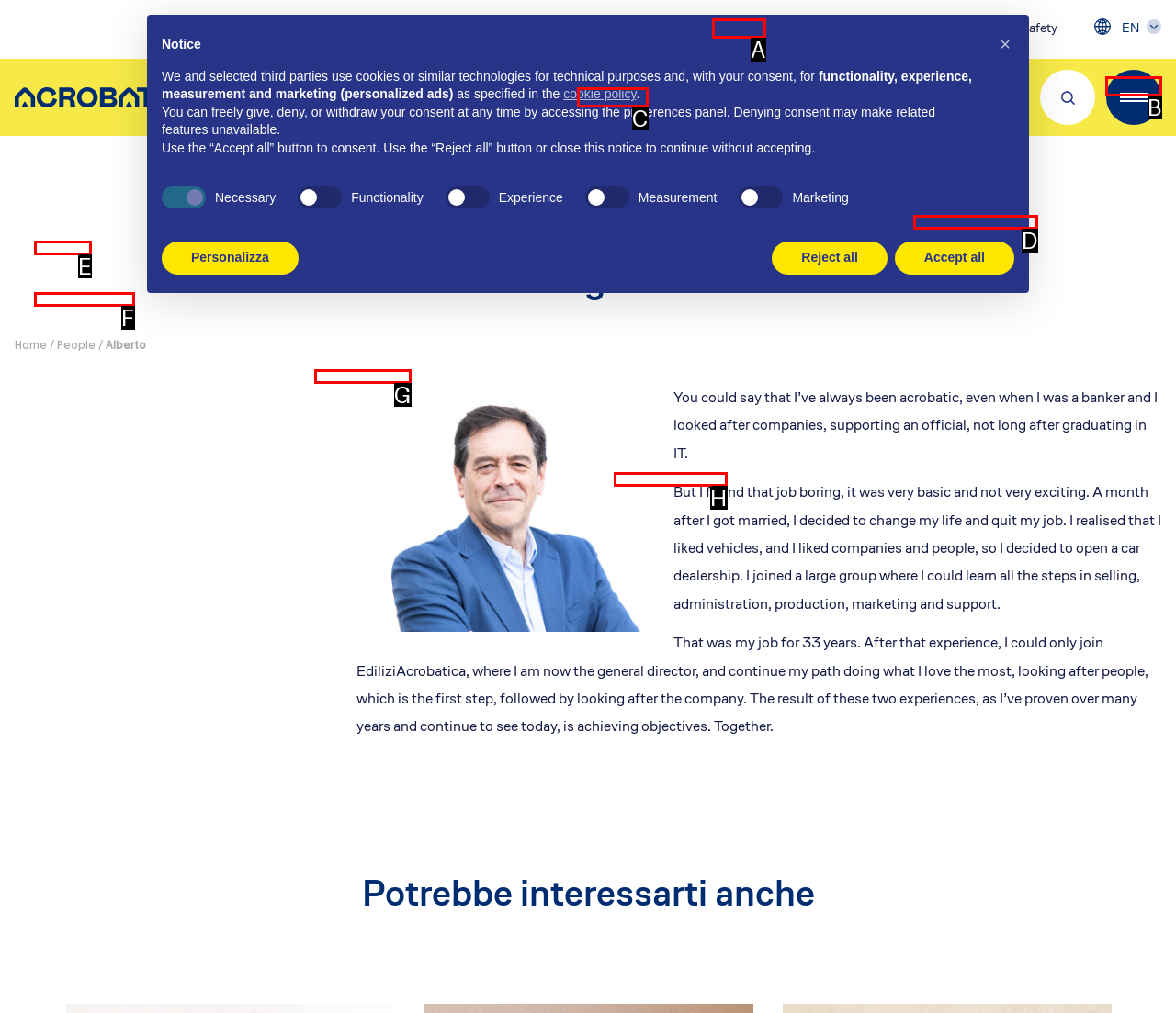Identify the HTML element that corresponds to the description: About Us Provide the letter of the matching option directly from the choices.

E